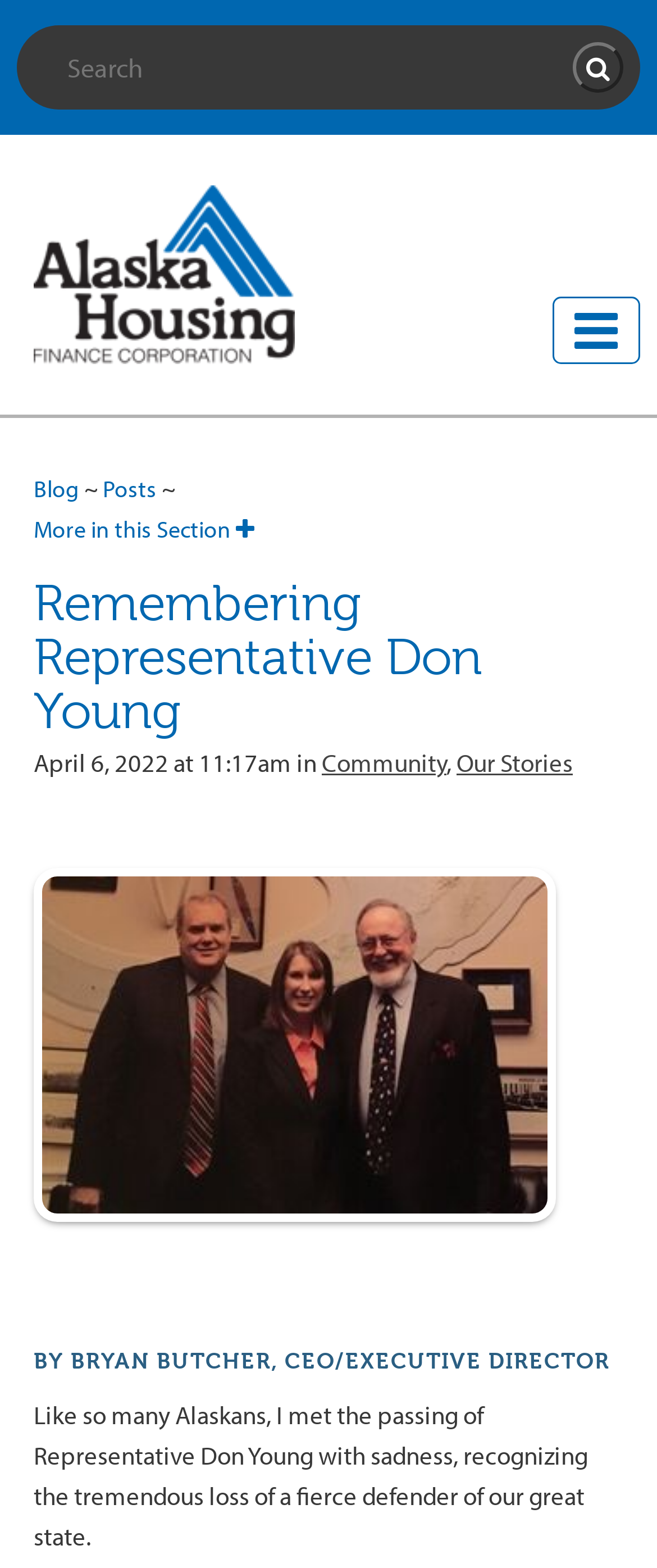Highlight the bounding box coordinates of the element that should be clicked to carry out the following instruction: "view community posts". The coordinates must be given as four float numbers ranging from 0 to 1, i.e., [left, top, right, bottom].

[0.49, 0.476, 0.679, 0.497]